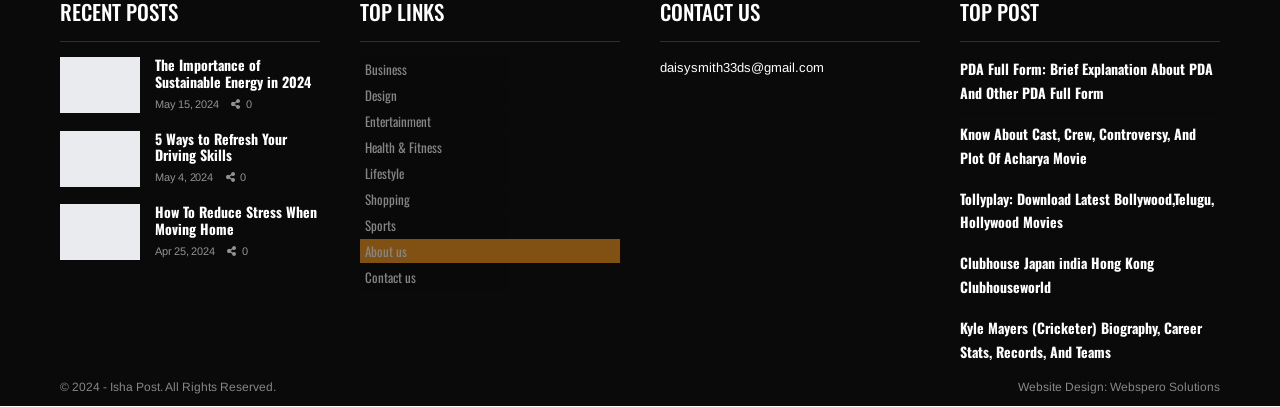From the image, can you give a detailed response to the question below:
How many articles are listed on the webpage?

The number of articles listed on the webpage can be found by counting the link elements, which include 'The Importance of Sustainable Energy in 2024', '5 Ways to Refresh Your Driving Skills', 'How To Reduce Stress When Moving Home', and two more articles.